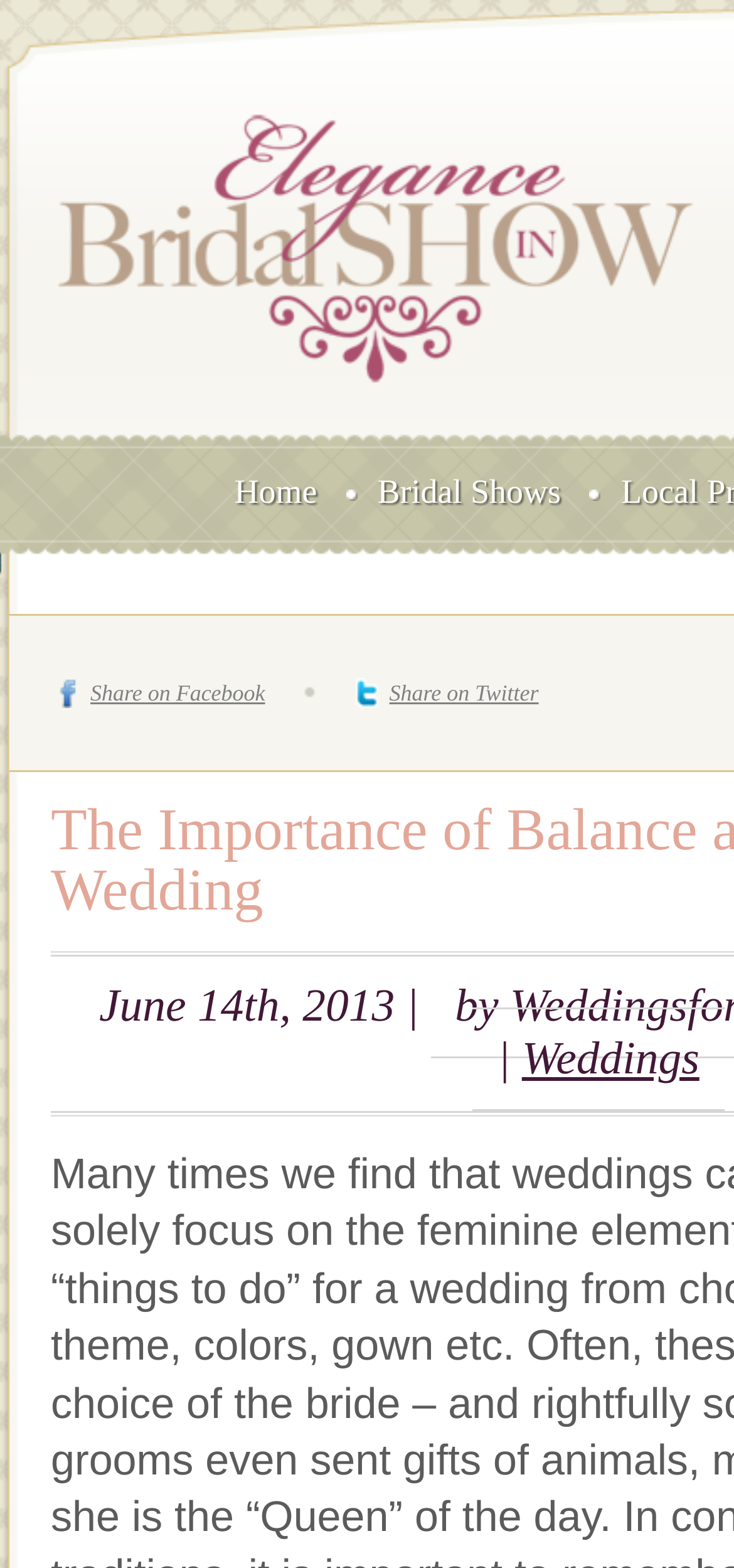What is the date mentioned on the webpage?
From the details in the image, provide a complete and detailed answer to the question.

I found a StaticText element on the webpage with the text 'June 14th, 2013 |', which indicates the date mentioned on the webpage.